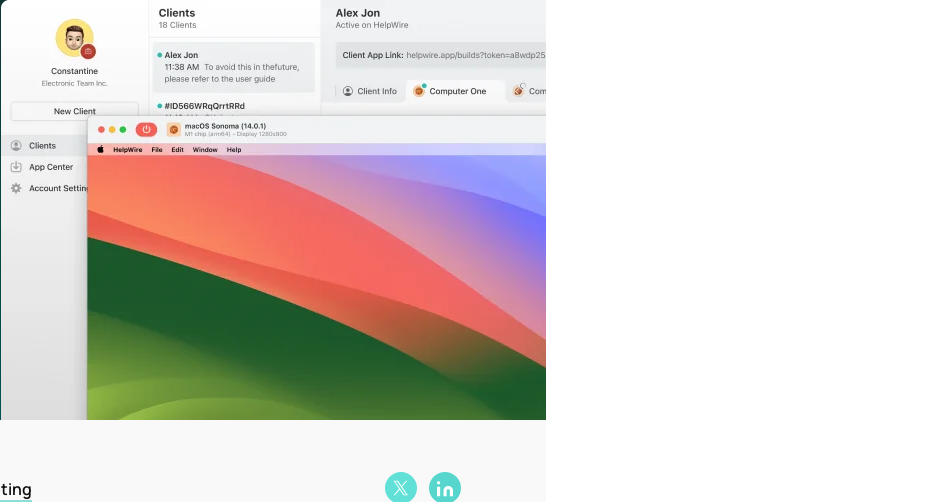Describe the scene in the image with detailed observations.

The image showcases a user interface from the HelpWire application, designed for remote desktop management. On the left side, the current user, identified as "Constantine," is part of the "Electronic Team Inc." and can see an overview of their client's information, highlighting that they have eighteen clients connected. The main panel displays an active chat with a client named "Alex Jon," who is currently online and engaged in discussion. Beneath this, there’s a display area showing a colorful gradient background from the connected device, indicative of a macOS environment. The interface includes icons for various actions like 'New Client', 'App Center', and 'Account Settings,' along with buttons for navigating away or accessing additional information. This scene reflects the functionality of HelpWire as a tool for managing remote access and support efficiently.